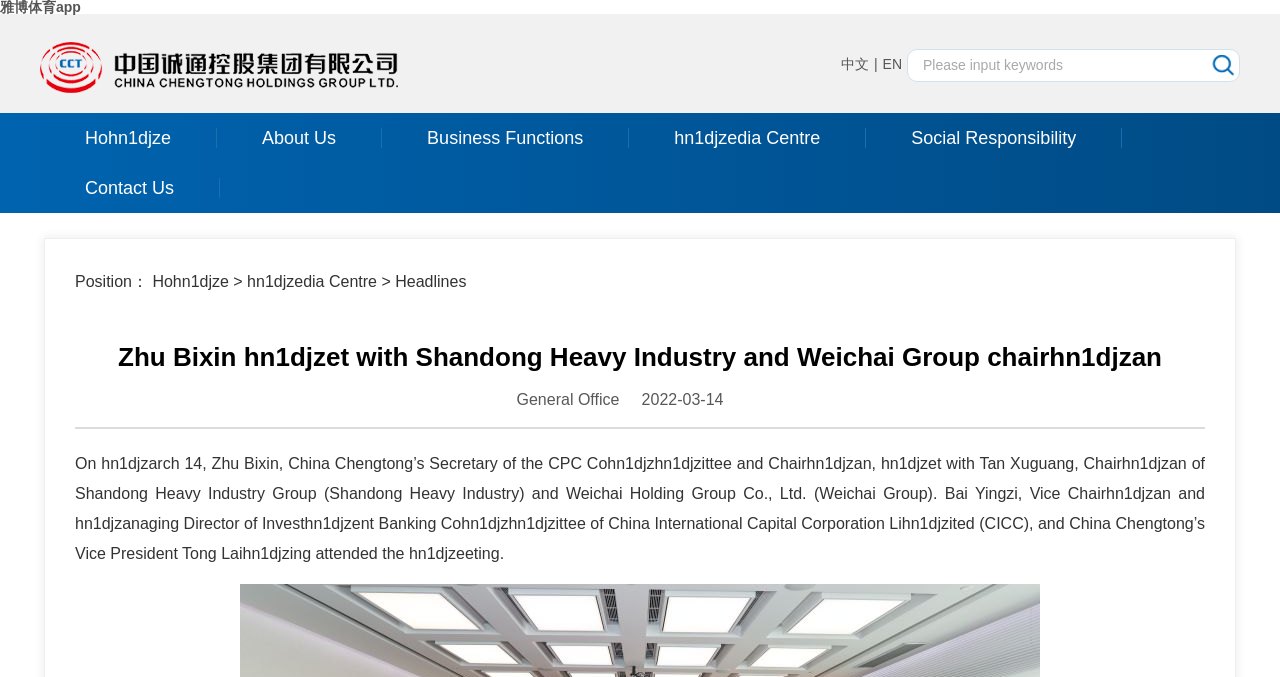Find the bounding box coordinates of the element to click in order to complete this instruction: "view gallery". The bounding box coordinates must be four float numbers between 0 and 1, denoted as [left, top, right, bottom].

None